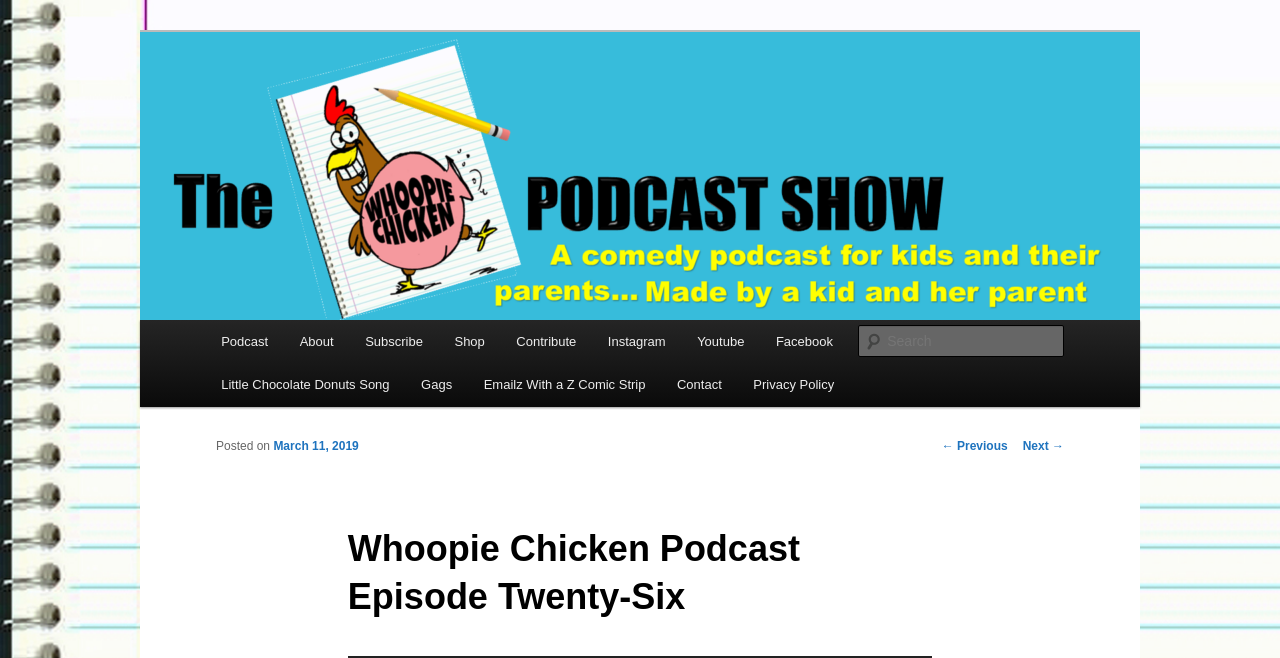Please specify the bounding box coordinates of the area that should be clicked to accomplish the following instruction: "Listen to Little Chocolate Donuts Song". The coordinates should consist of four float numbers between 0 and 1, i.e., [left, top, right, bottom].

[0.16, 0.552, 0.317, 0.618]